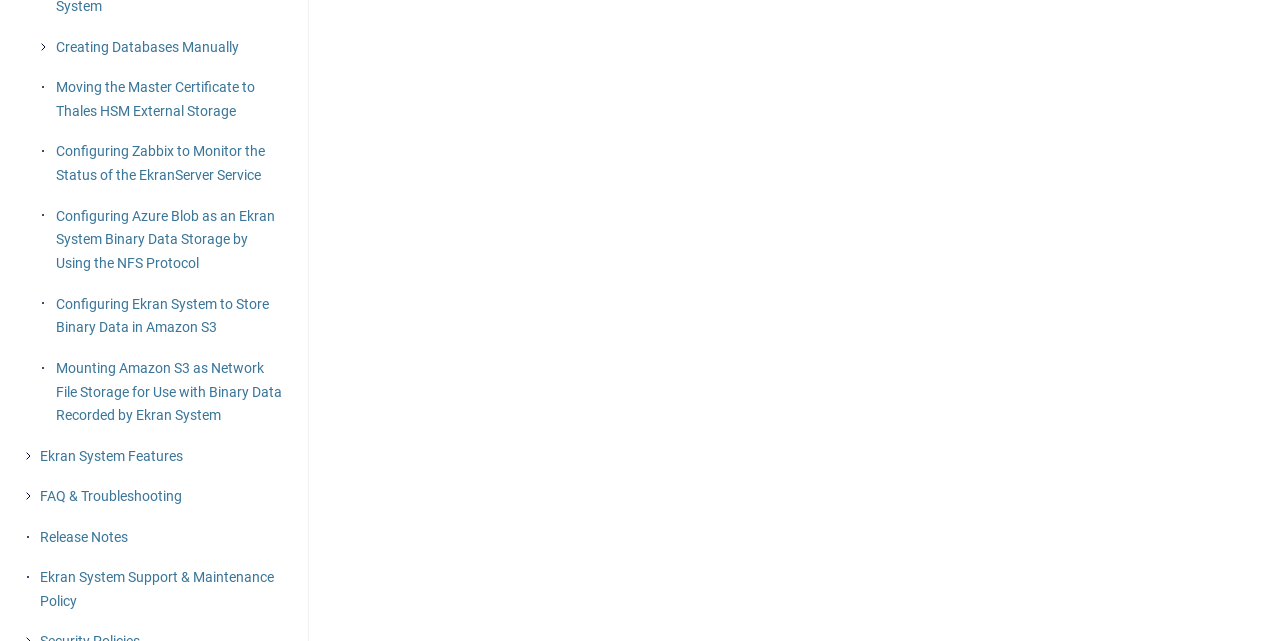Determine the bounding box for the UI element that matches this description: "Release Notes".

[0.032, 0.809, 0.228, 0.869]